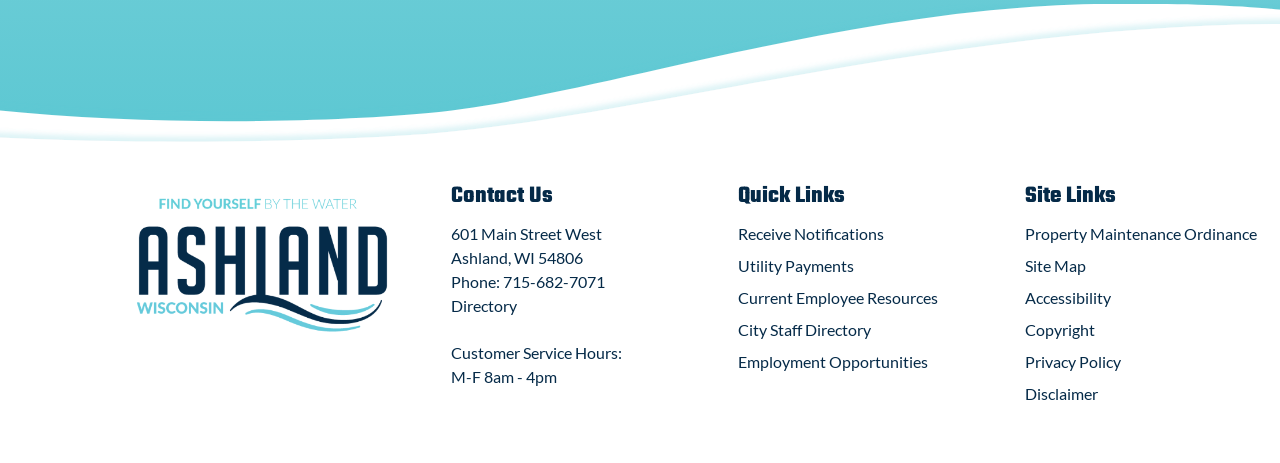What is the address of the contact?
Please elaborate on the answer to the question with detailed information.

I found the contact information section on the webpage, which is located in the 'Contact Us' region. Within this section, I found two static text elements that provide the address: '601 Main Street West' and 'Ashland, WI 54806'. I combined these two elements to get the full address.